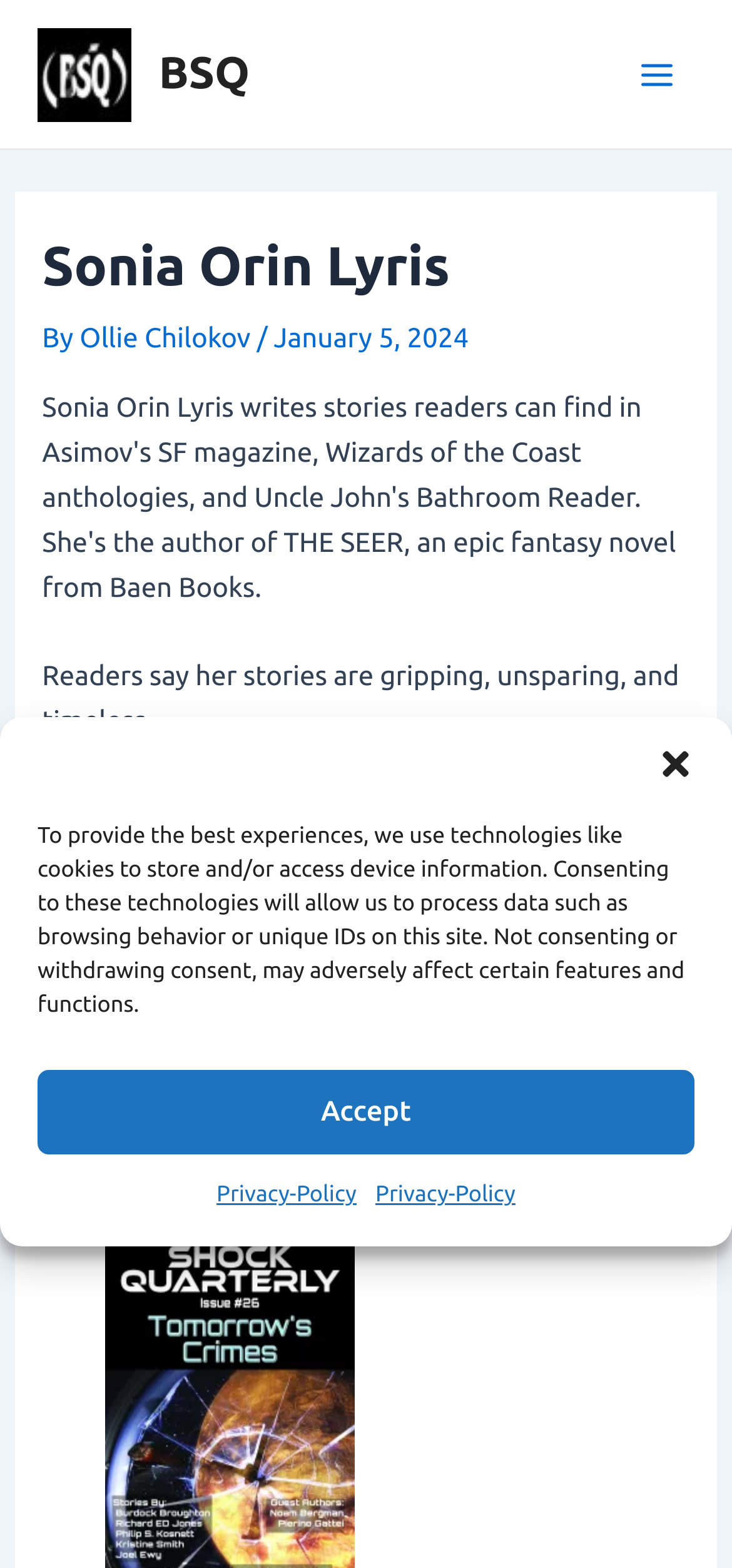Please provide a one-word or phrase answer to the question: 
What is the author passionate about?

martial arts, partner dance, saving the earth, and humanity